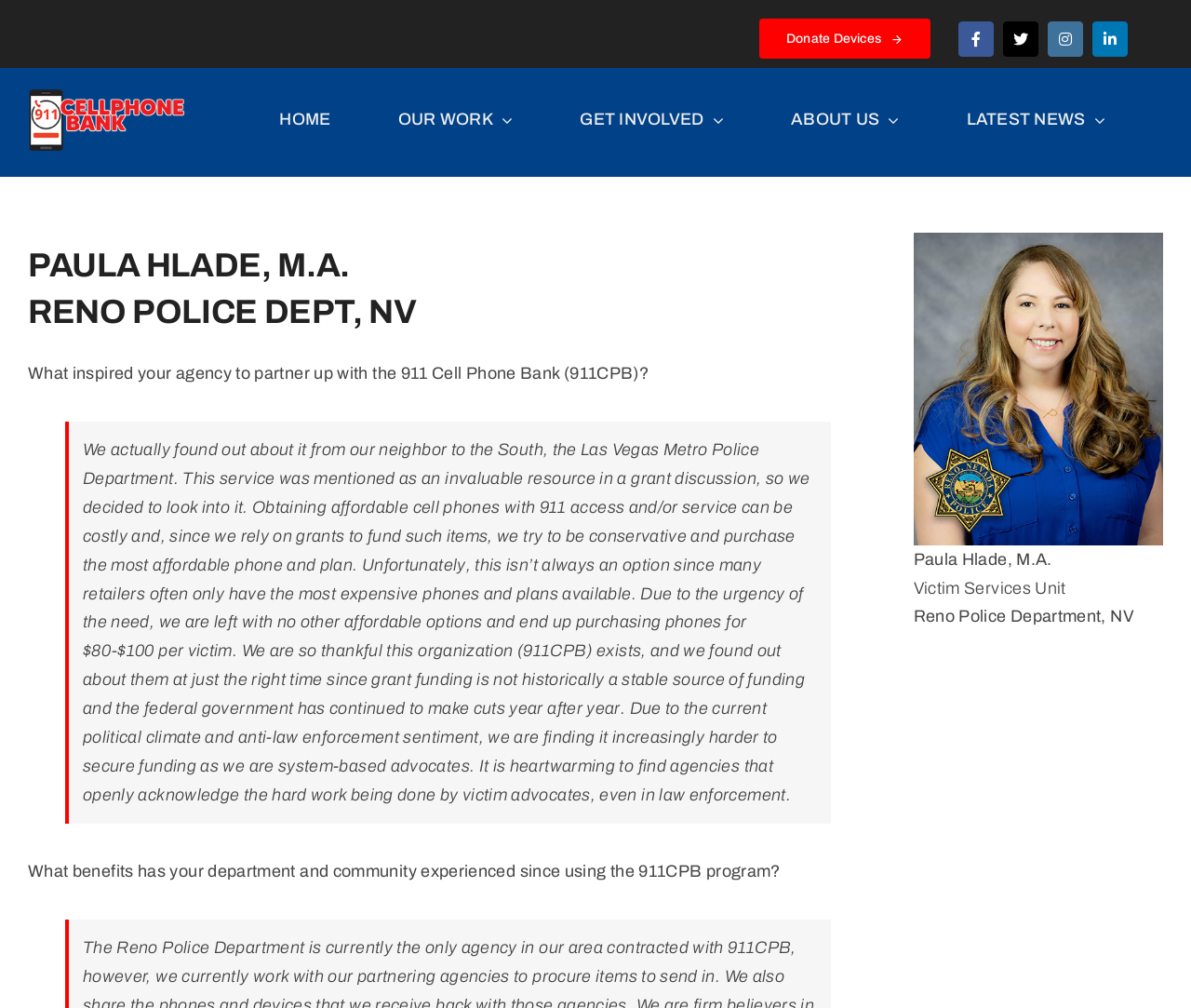Identify the bounding box coordinates of the region I need to click to complete this instruction: "Learn about OUR WORK".

[0.334, 0.086, 0.431, 0.152]